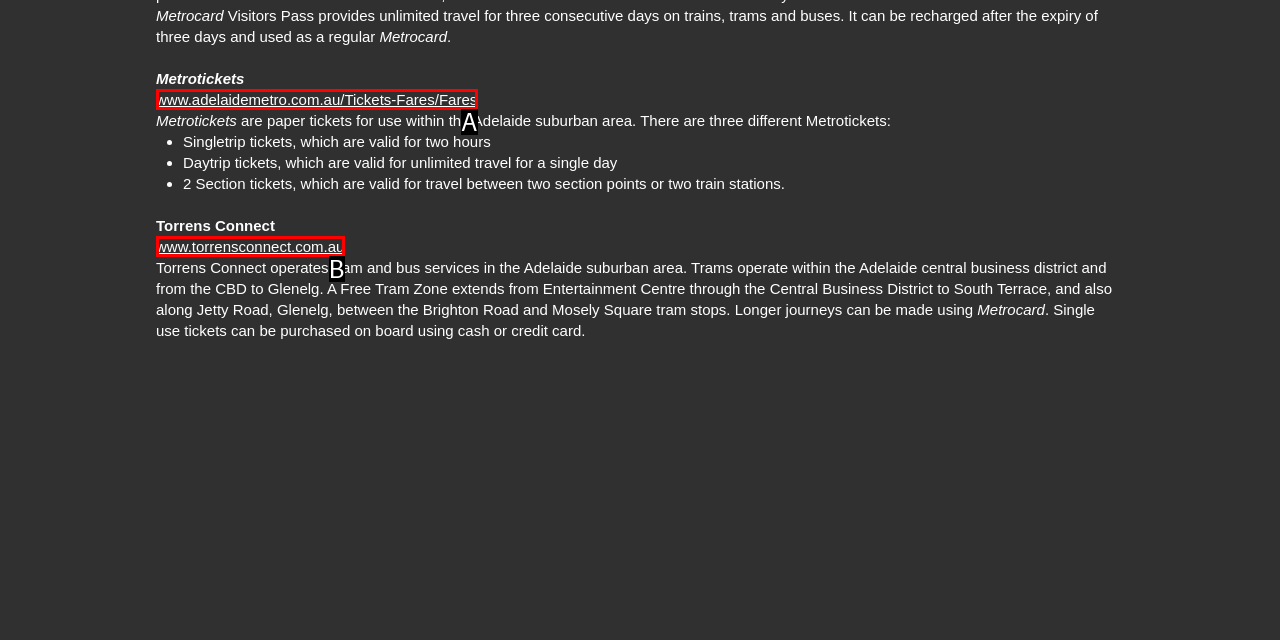Based on the given description: www.adelaidemetro.com.au/Tickets-Fares/Fares, identify the correct option and provide the corresponding letter from the given choices directly.

A